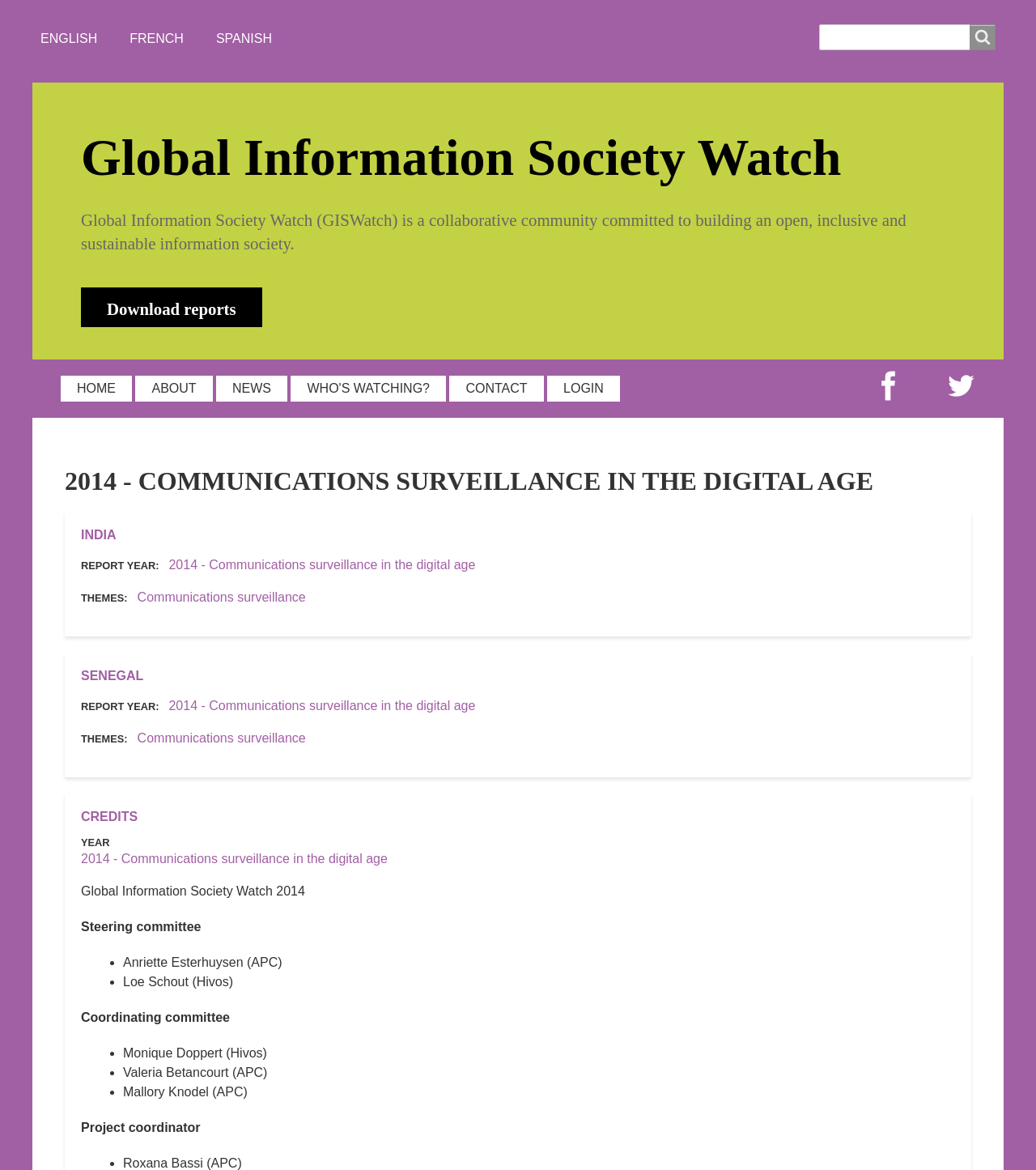What is the year of the report?
Using the details shown in the screenshot, provide a comprehensive answer to the question.

The year of the report can be found in the article section where it is mentioned as 'REPORT YEAR:' and the link '2014 - Communications surveillance in the digital age' is provided.